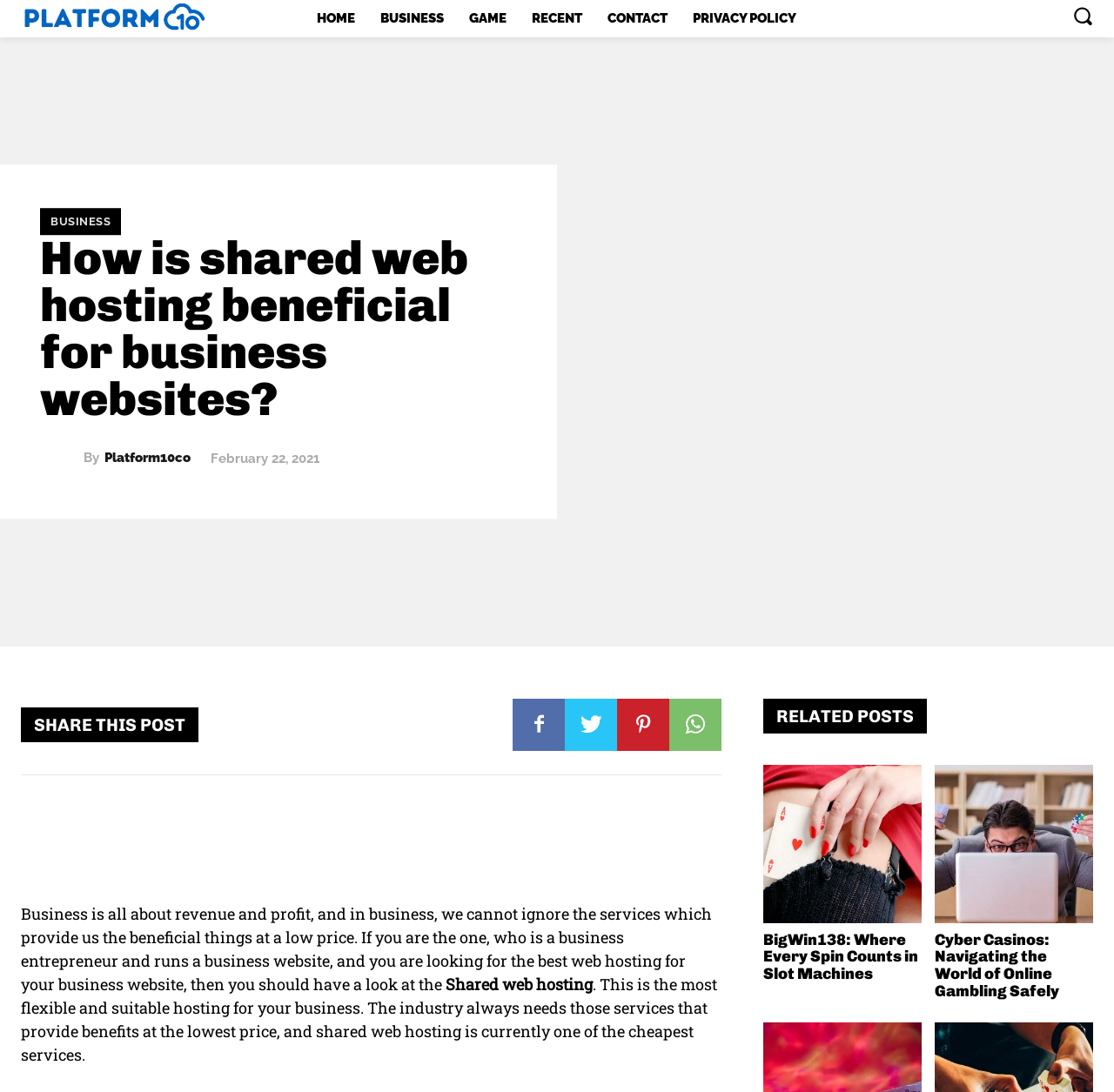Locate the bounding box coordinates of the element to click to perform the following action: 'Search for something'. The coordinates should be given as four float values between 0 and 1, in the form of [left, top, right, bottom].

[0.962, 0.005, 0.981, 0.024]